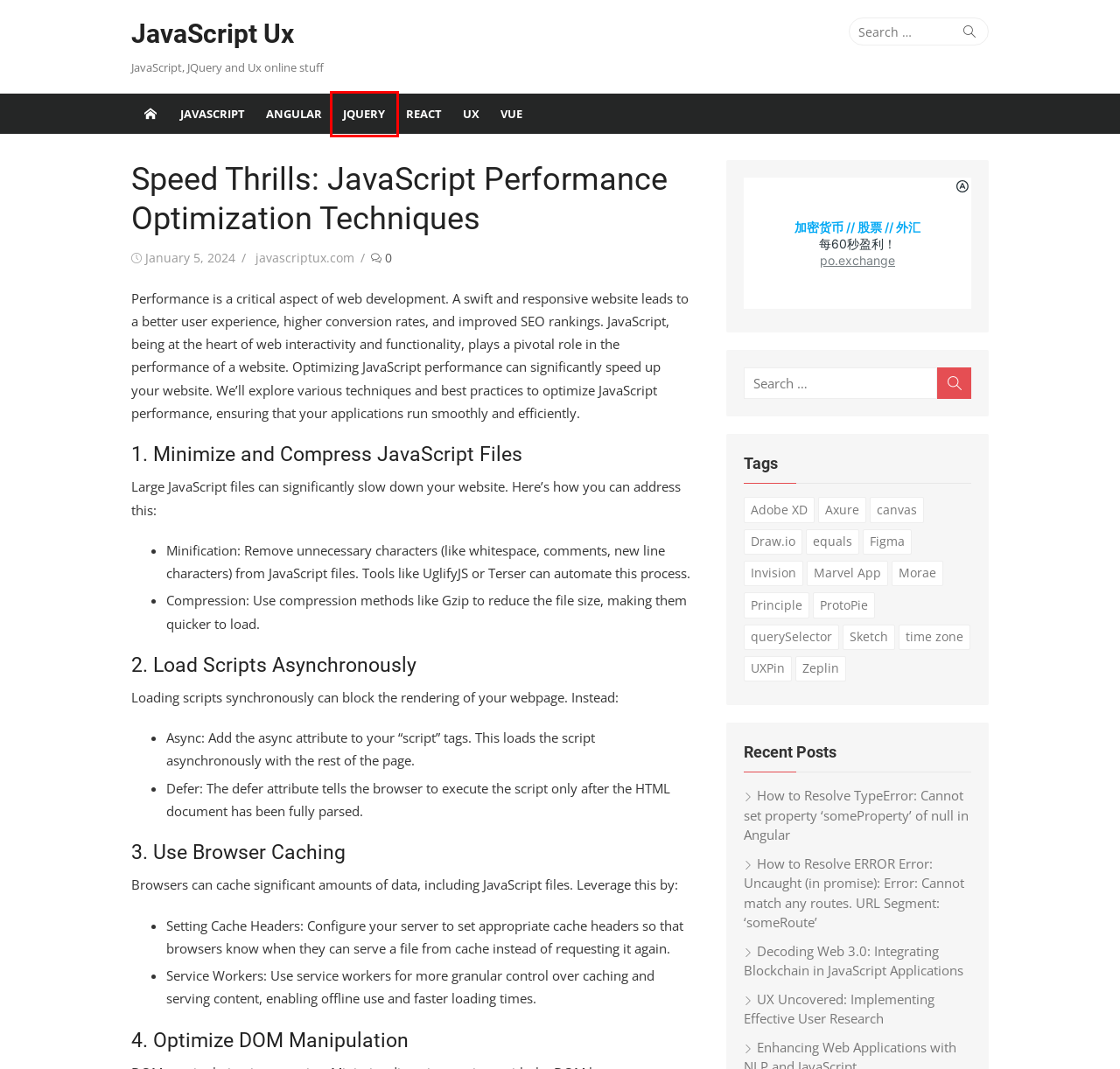You have a screenshot of a webpage with a red bounding box around a UI element. Determine which webpage description best matches the new webpage that results from clicking the element in the bounding box. Here are the candidates:
A. Sketch Archives • JavaScript Ux
B. Ux Archives • JavaScript Ux
C. canvas Archives • JavaScript Ux
D. UXPin Archives • JavaScript Ux
E. JQuery Archives • JavaScript Ux
F. time zone Archives • JavaScript Ux
G. Morae Archives • JavaScript Ux
H. Adobe XD Archives • JavaScript Ux

E